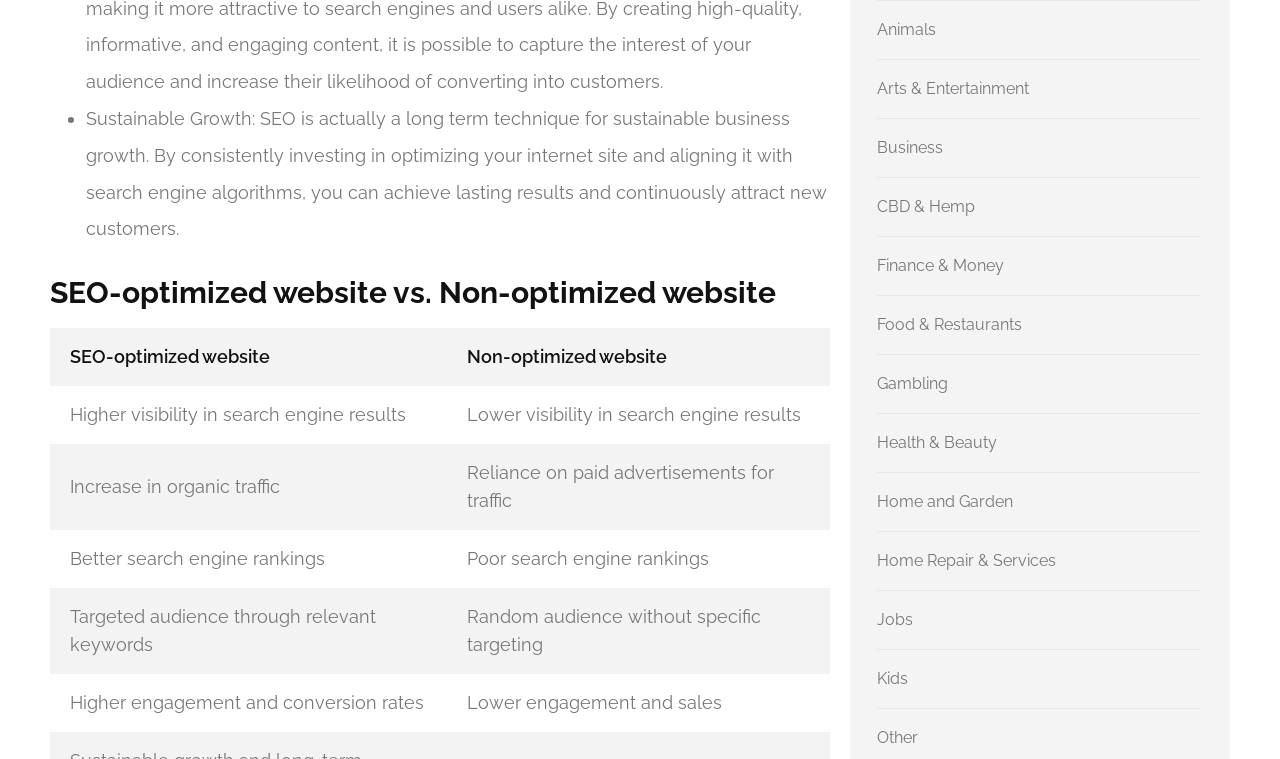What is the benefit of targeting a specific audience through relevant keywords?
Look at the image and respond with a one-word or short-phrase answer.

Higher engagement and conversion rates